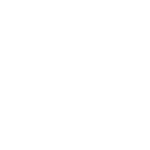Is the design intended to capture attention?
Look at the image and answer the question with a single word or phrase.

Yes